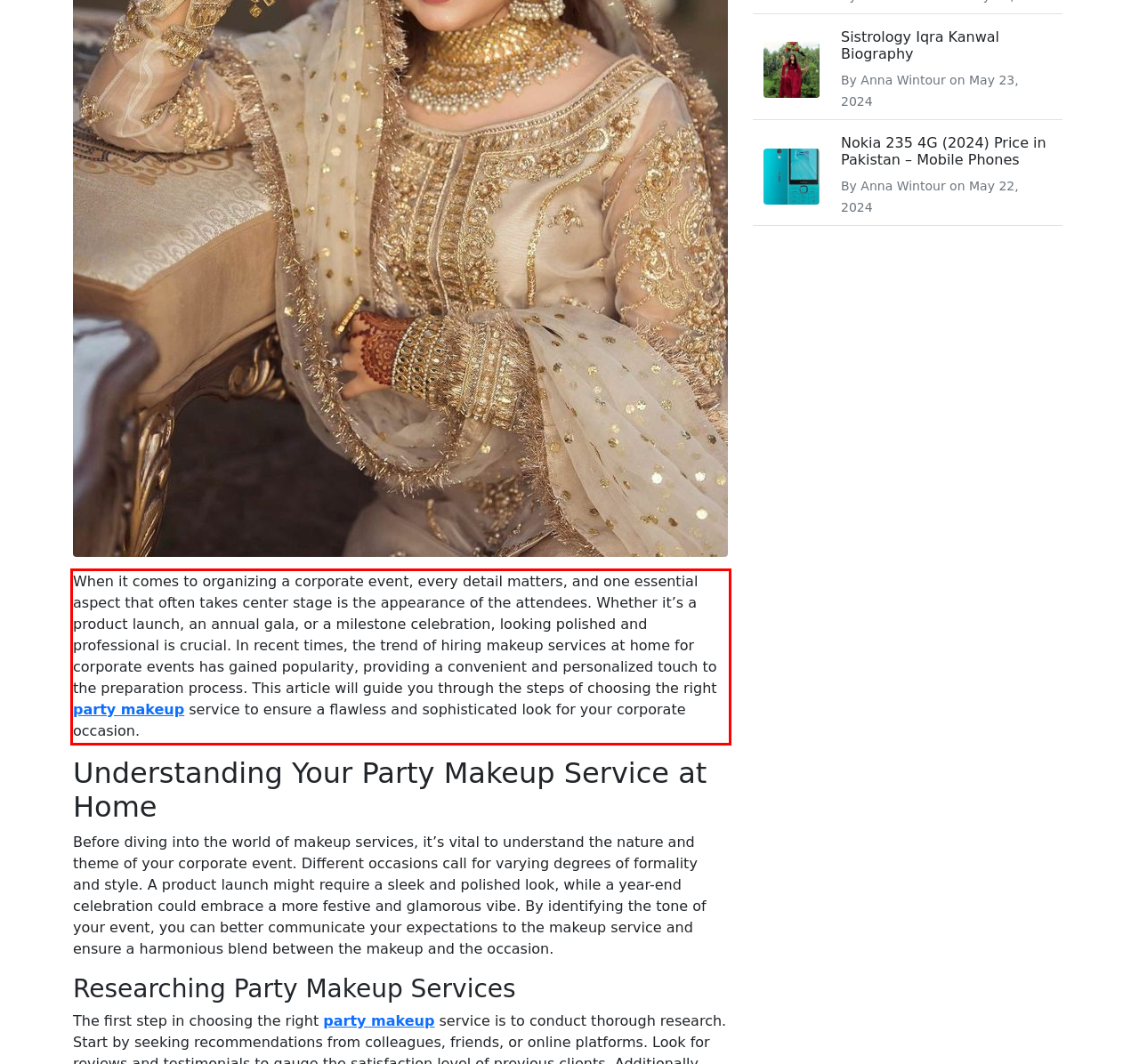You are given a screenshot of a webpage with a UI element highlighted by a red bounding box. Please perform OCR on the text content within this red bounding box.

When it comes to organizing a corporate event, every detail matters, and one essential aspect that often takes center stage is the appearance of the attendees. Whether it’s a product launch, an annual gala, or a milestone celebration, looking polished and professional is crucial. In recent times, the trend of hiring makeup services at home for corporate events has gained popularity, providing a convenient and personalized touch to the preparation process. This article will guide you through the steps of choosing the right party makeup service to ensure a flawless and sophisticated look for your corporate occasion.